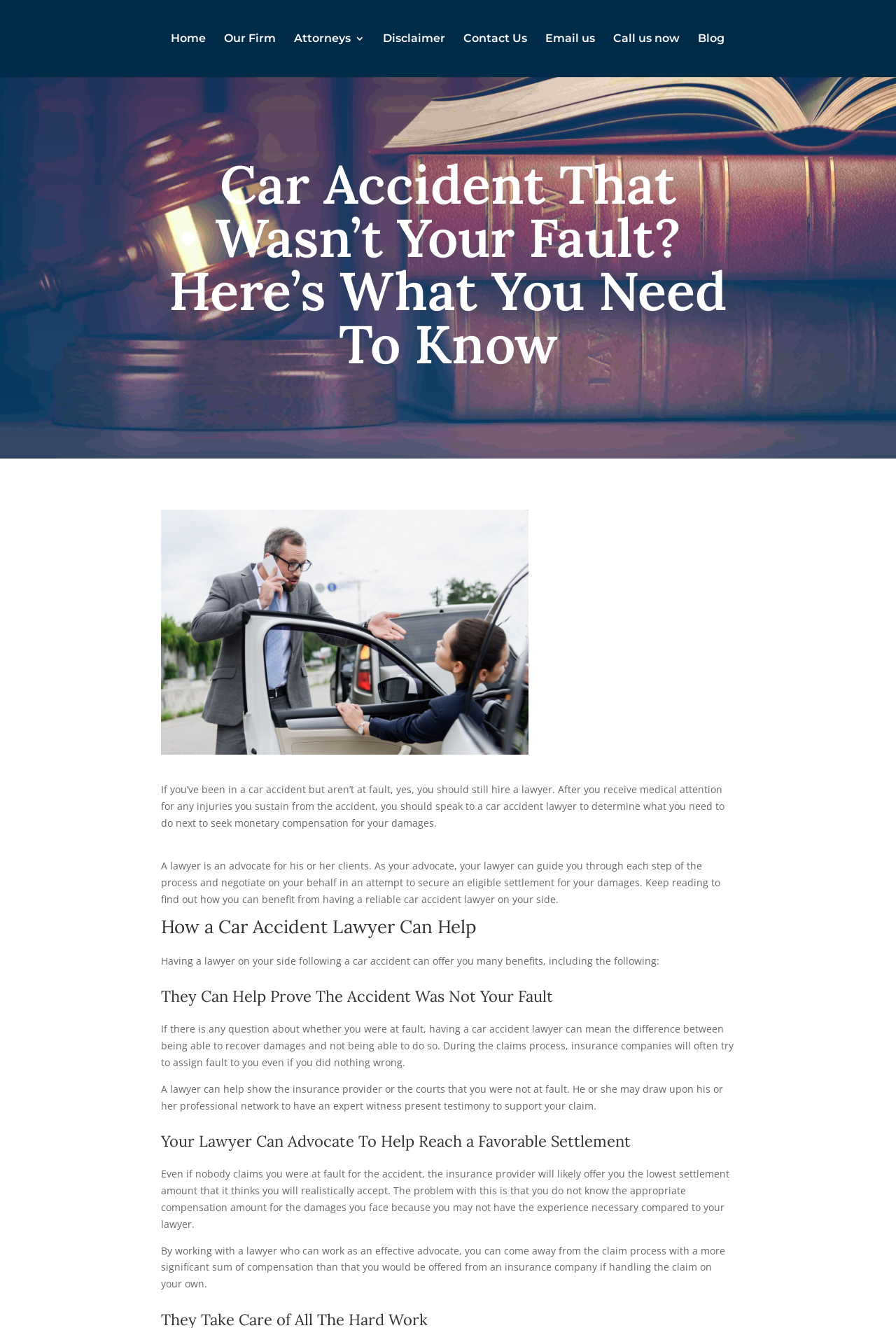What can a car accident lawyer do to help prove the accident was not your fault?
Provide a concise answer using a single word or phrase based on the image.

Help show the insurance provider or the courts